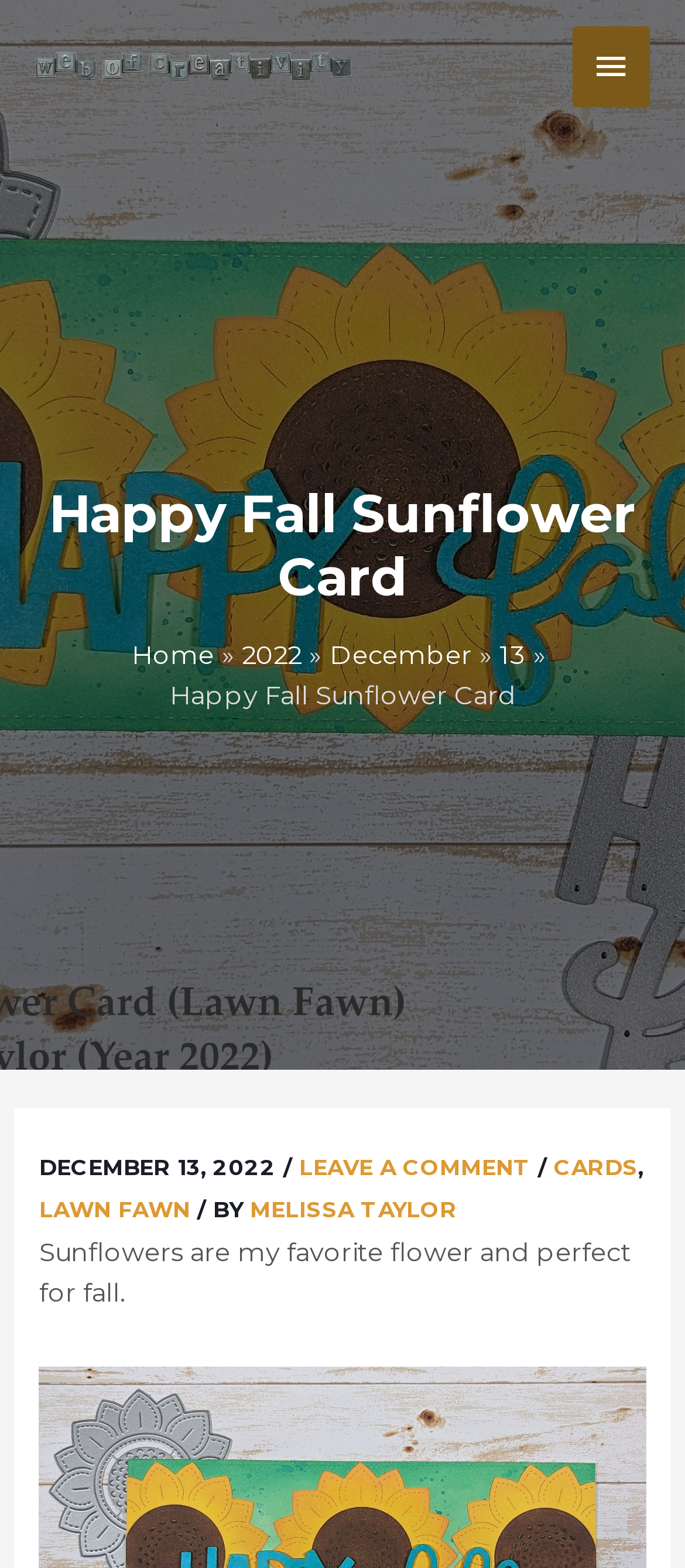Please identify the bounding box coordinates of the element I need to click to follow this instruction: "Go to the Home page".

[0.192, 0.408, 0.313, 0.428]